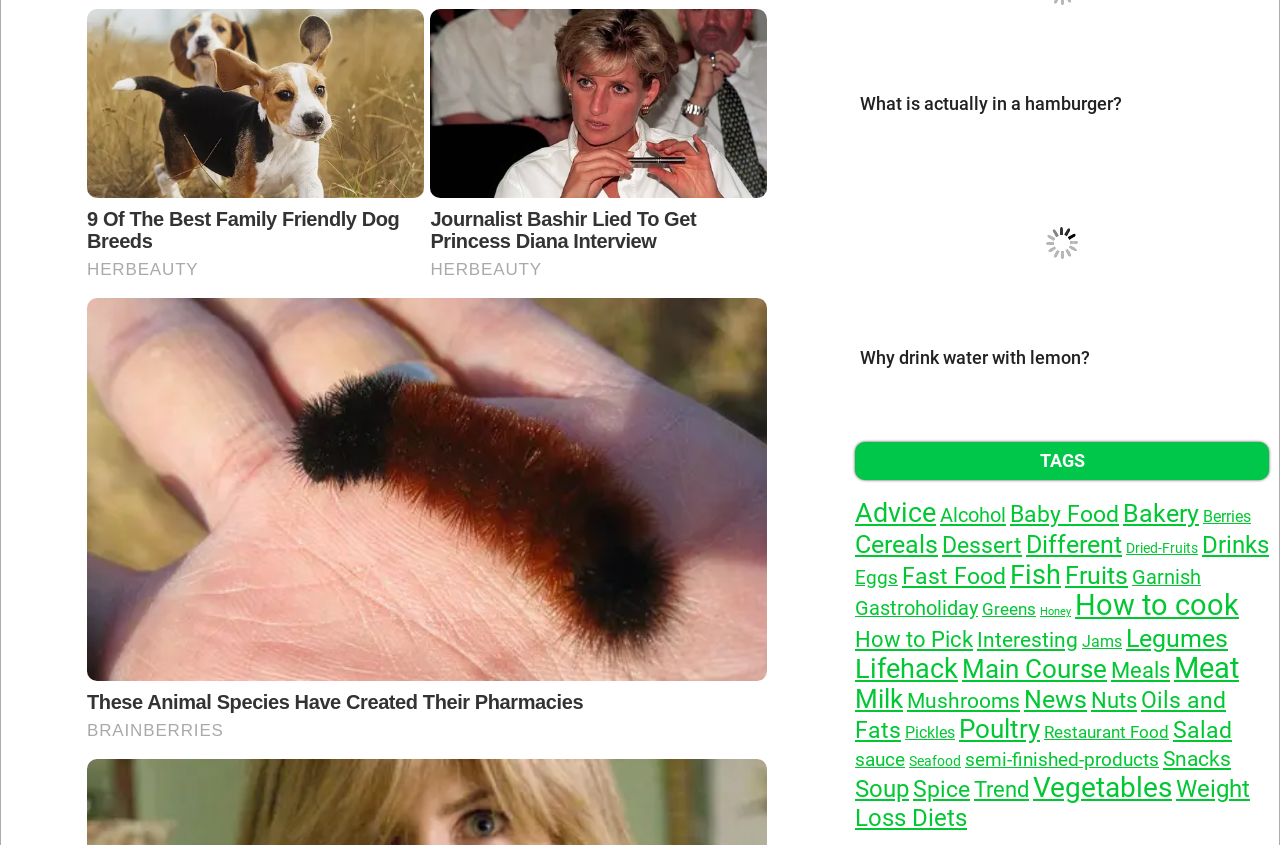Find the coordinates for the bounding box of the element with this description: "The Show Room".

None